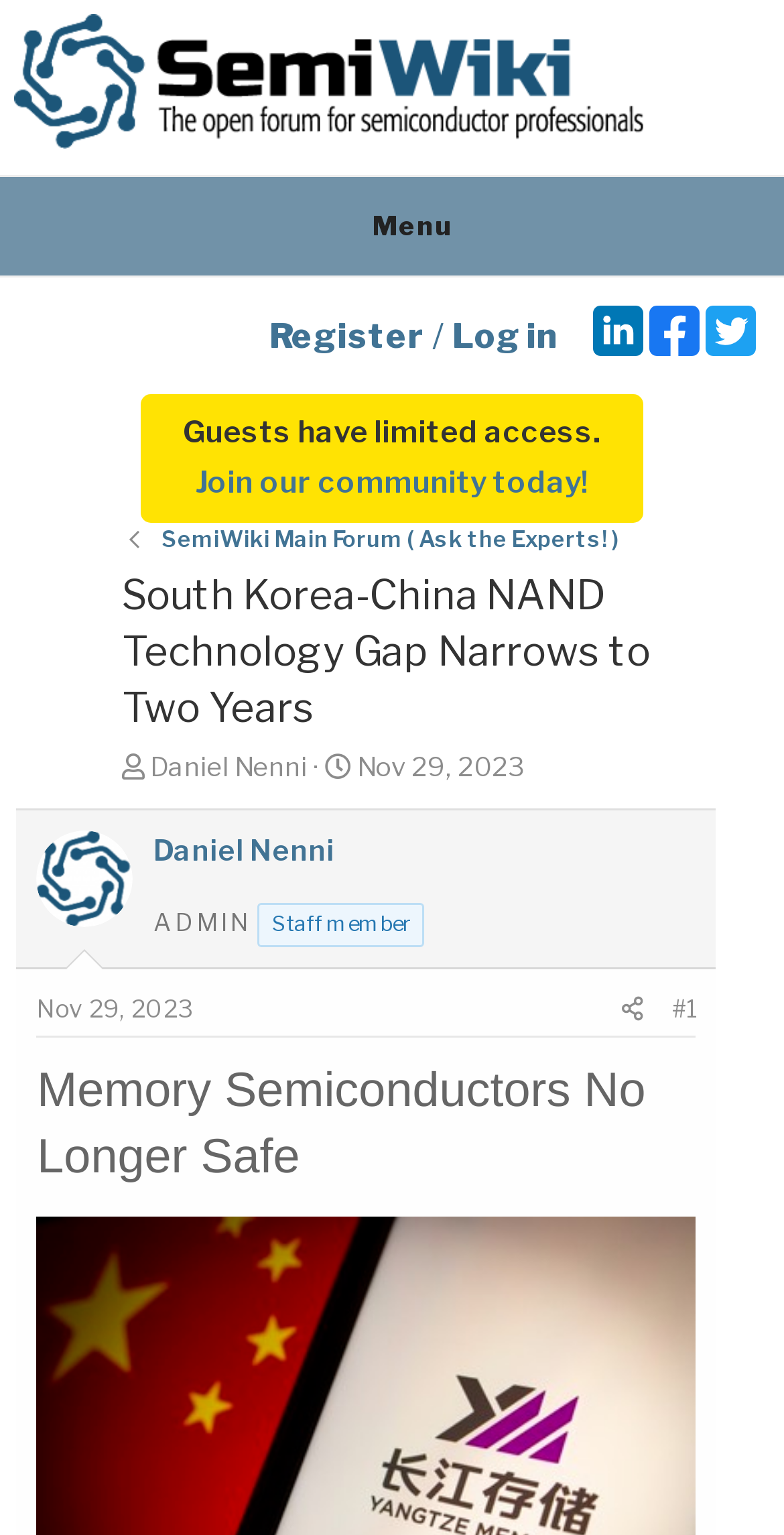Explain the webpage's layout and main content in detail.

The webpage appears to be a forum or discussion page, with a focus on the topic of "South Korea-China NAND Technology Gap Narrows to Two Years". 

At the top of the page, there is a navigation menu with a "Menu" button, followed by links to the website's social media profiles on LinkedIn, Facebook, and Twitter. 

Below this, there is a section with links to "Register" and "Log in", accompanied by a message stating that "Guests have limited access". 

The main content of the page is a discussion thread, with a heading that reads "South Korea-China NAND Technology Gap Narrows to Two Years". The thread starter is identified as "Daniel Nenni", and the start date is listed as "Nov 29, 2023". 

To the left of the thread starter's information, there is a small image of Daniel Nenni. 

The main content of the thread is not explicitly stated, but it appears to be related to the topic of memory semiconductors, with a heading that reads "Memory Semiconductors No Longer Safe". 

There are several links and buttons throughout the thread, including a "Share" button and a link to the first post, labeled "#1".